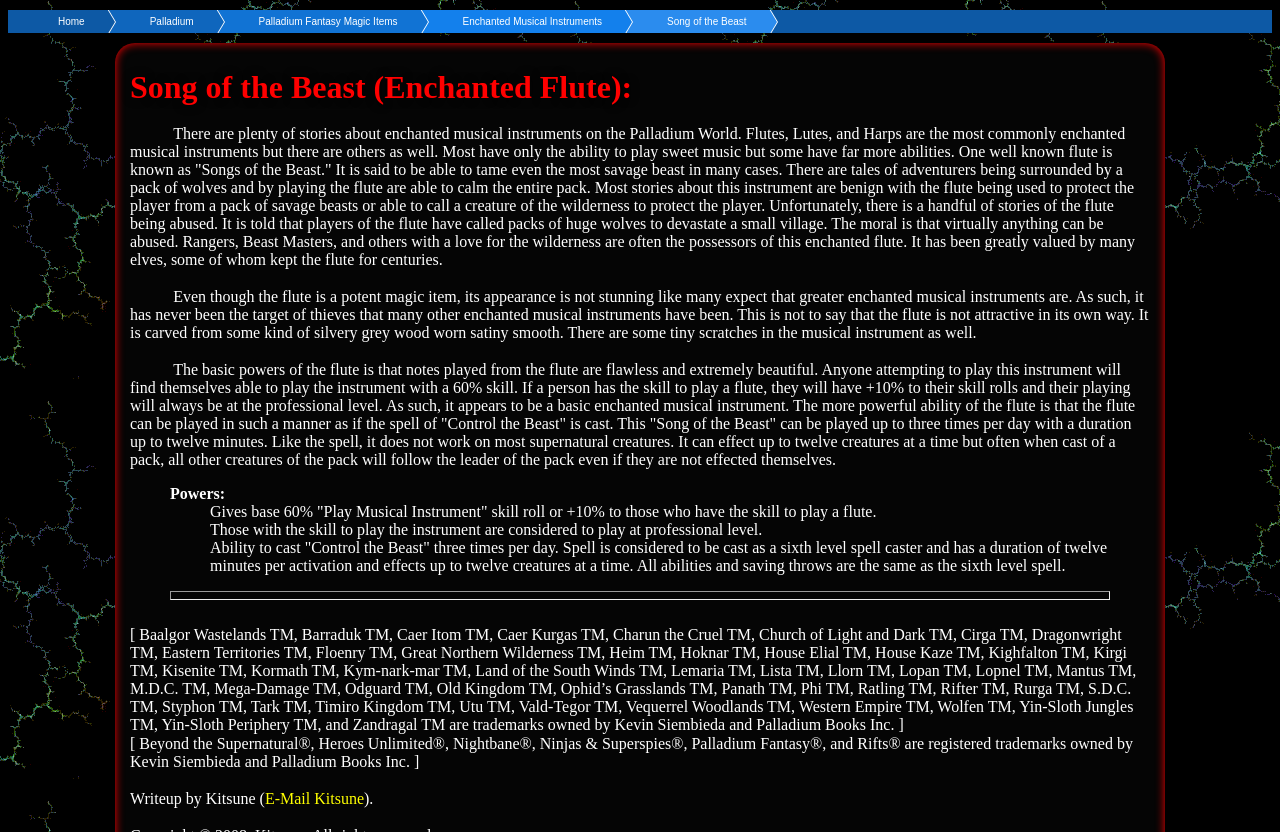Review the image closely and give a comprehensive answer to the question: How many times can the 'Control the Beast' ability be used per day?

The webpage explains the powers of the flute, stating that the 'Song of the Beast' can be played up to three times per day, which is equivalent to casting the 'Control the Beast' spell.